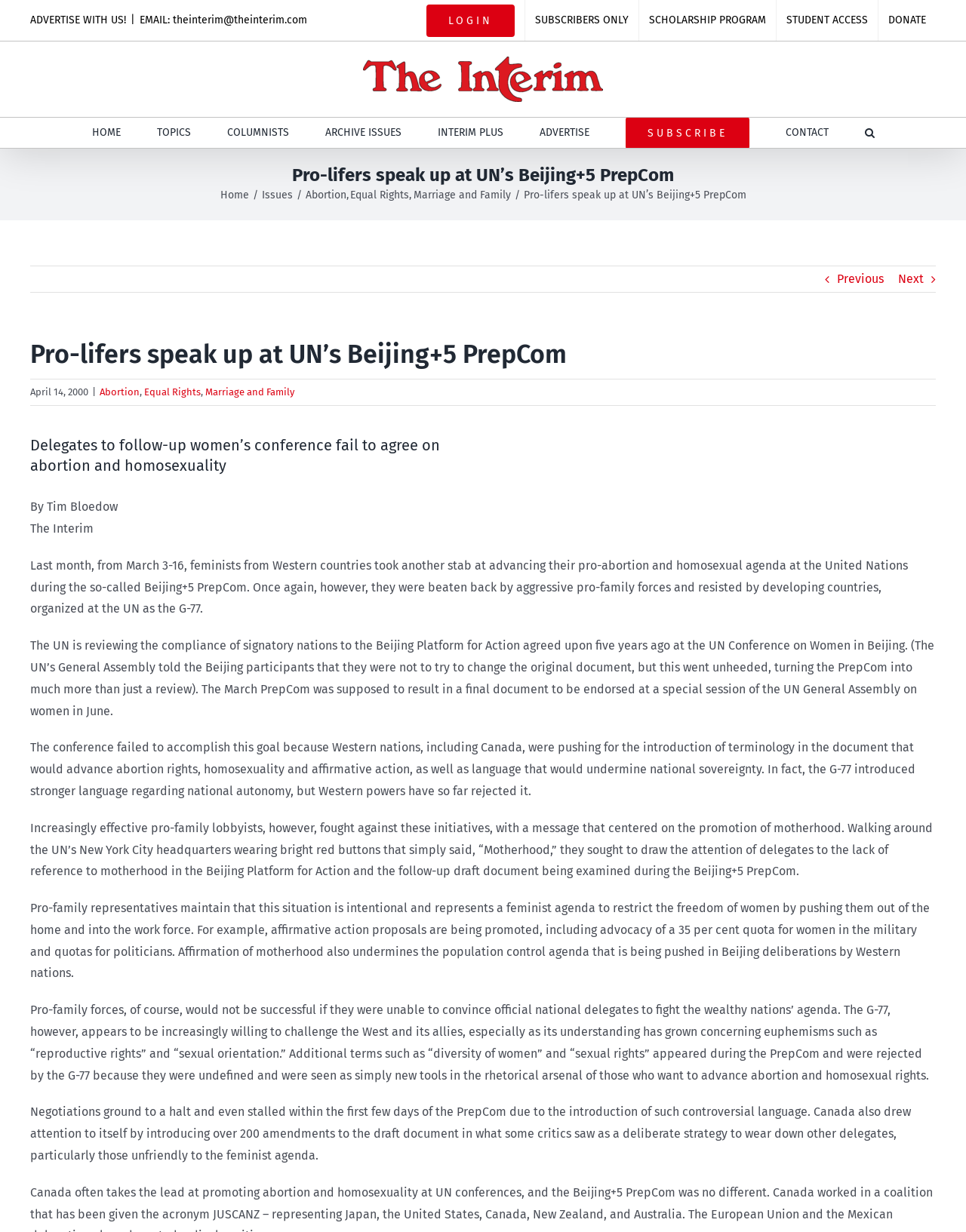Identify the bounding box coordinates for the element you need to click to achieve the following task: "Search for something". The coordinates must be four float values ranging from 0 to 1, formatted as [left, top, right, bottom].

[0.895, 0.096, 0.905, 0.12]